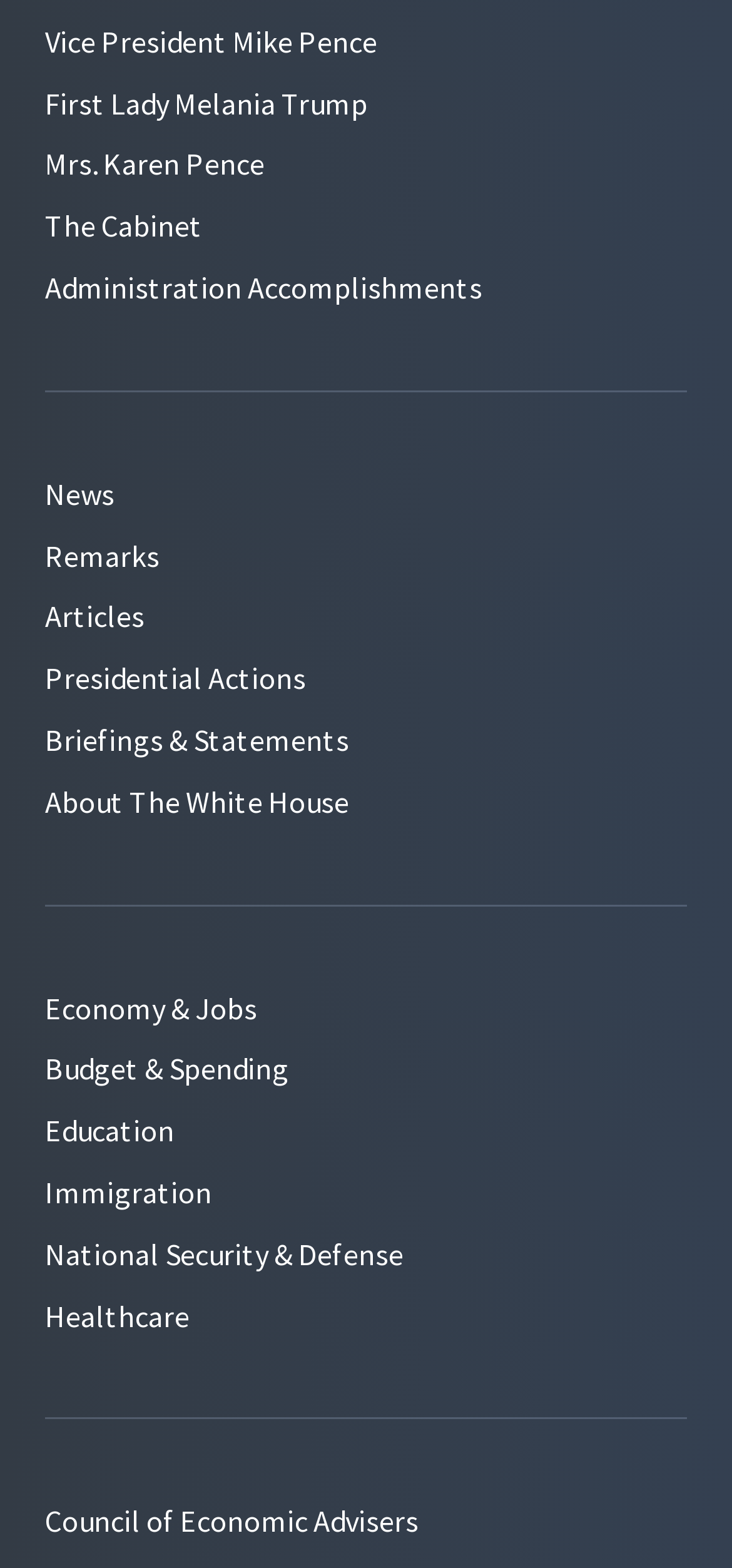Find and specify the bounding box coordinates that correspond to the clickable region for the instruction: "Explore the Economy & Jobs section".

[0.062, 0.63, 0.351, 0.654]